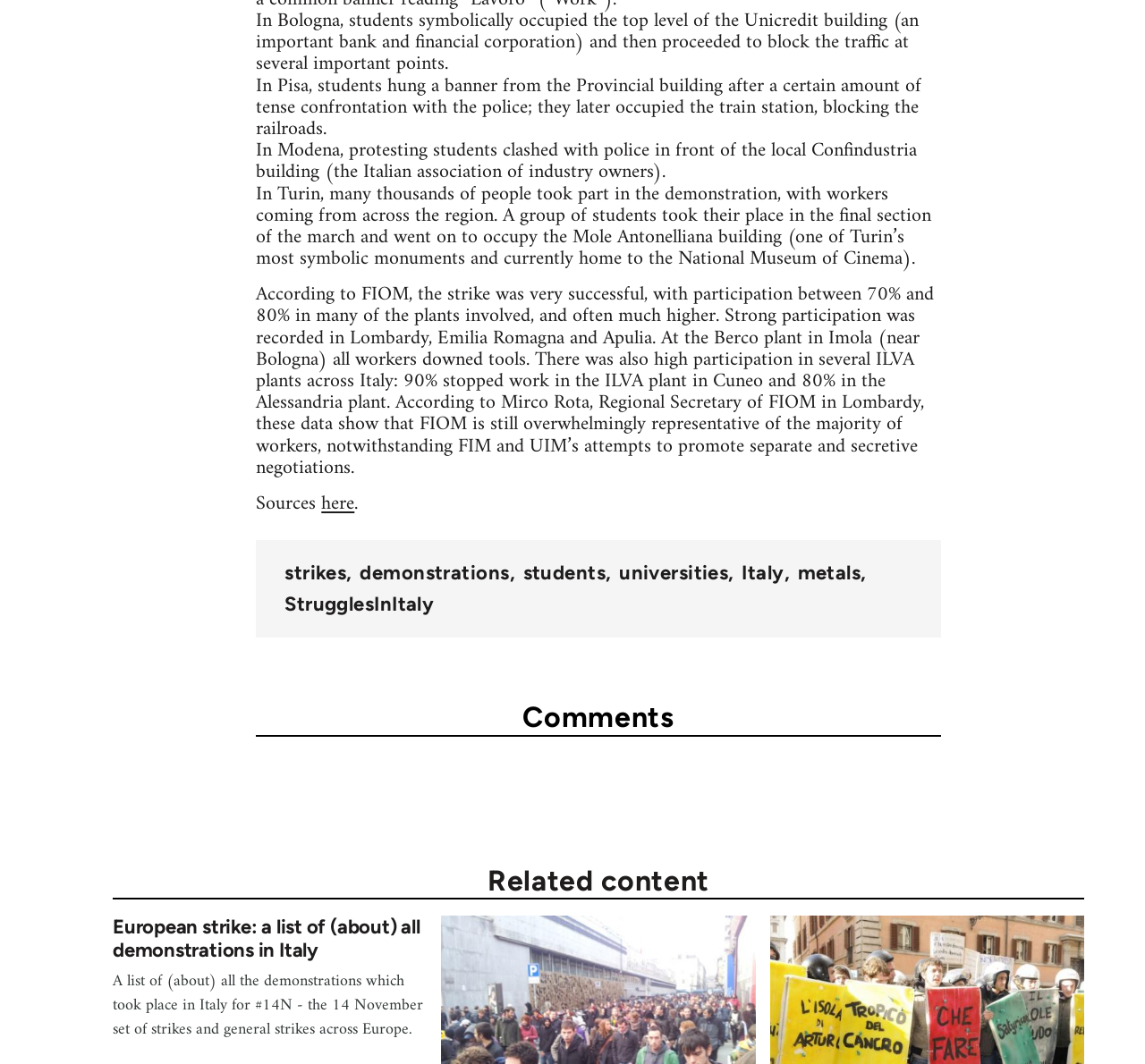Provide the bounding box coordinates of the UI element that matches the description: "strikes".

[0.249, 0.465, 0.3, 0.487]